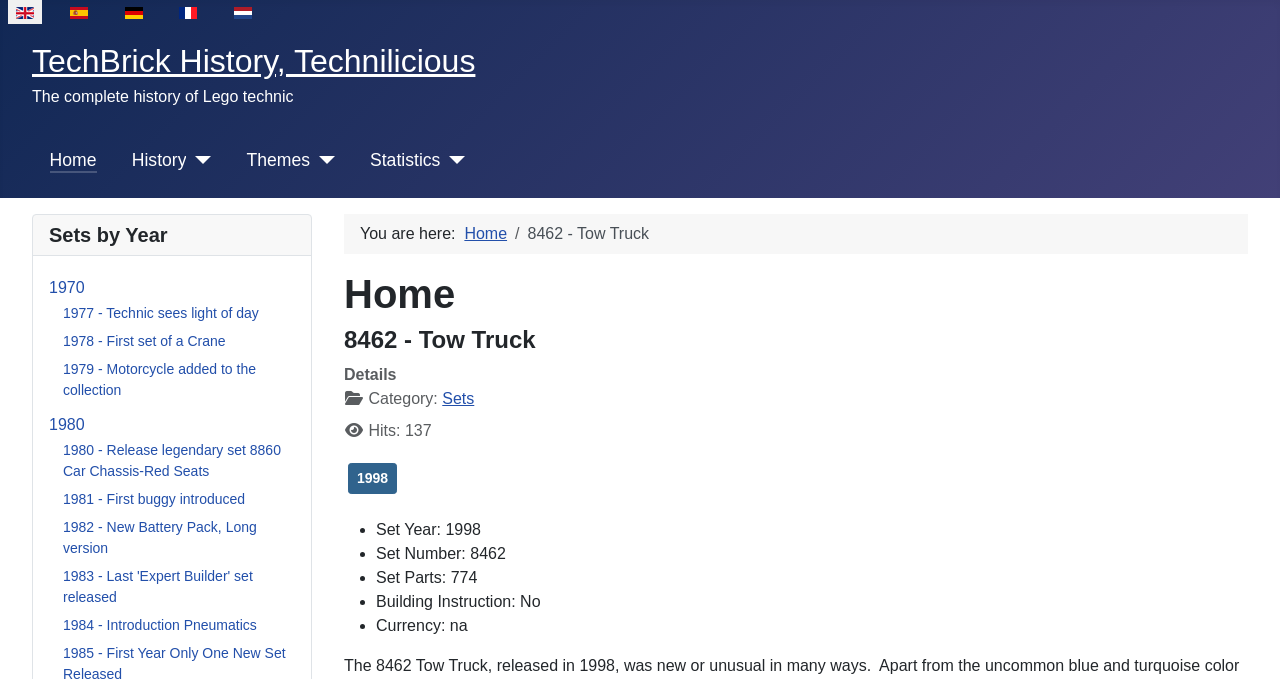Determine the coordinates of the bounding box that should be clicked to complete the instruction: "Select English language". The coordinates should be represented by four float numbers between 0 and 1: [left, top, right, bottom].

[0.012, 0.01, 0.027, 0.028]